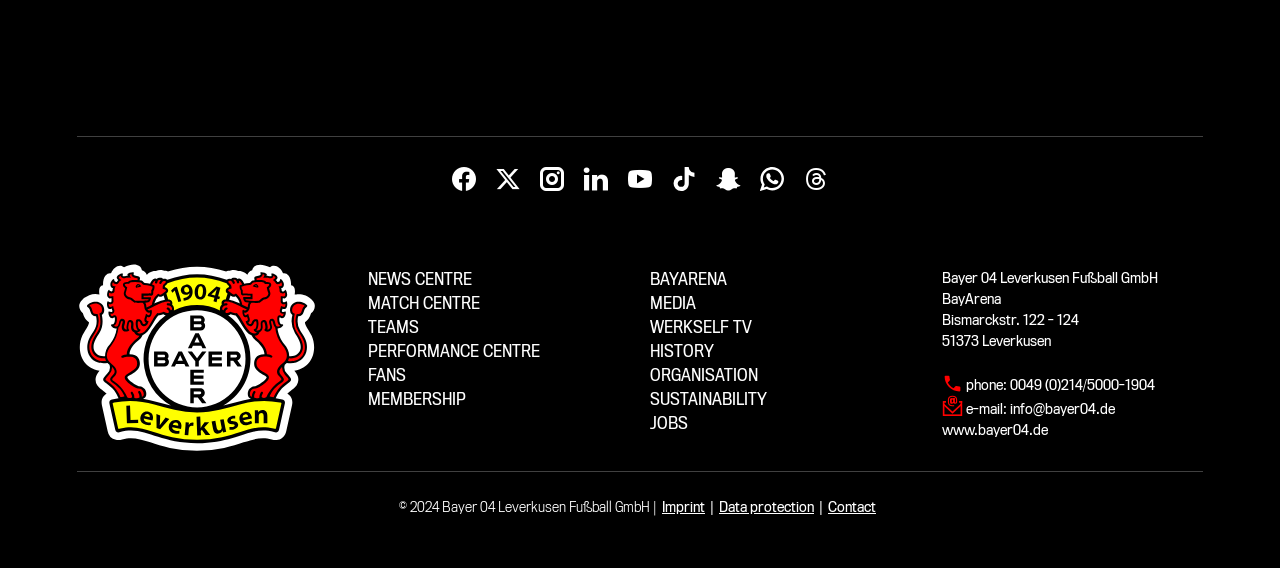What is the address of the team?
Please give a well-detailed answer to the question.

I found the answer by looking at the static text elements which provide the address of the team, specifically the elements with text 'Bismarckstr. 122 - 124' and '51373 Leverkusen'.